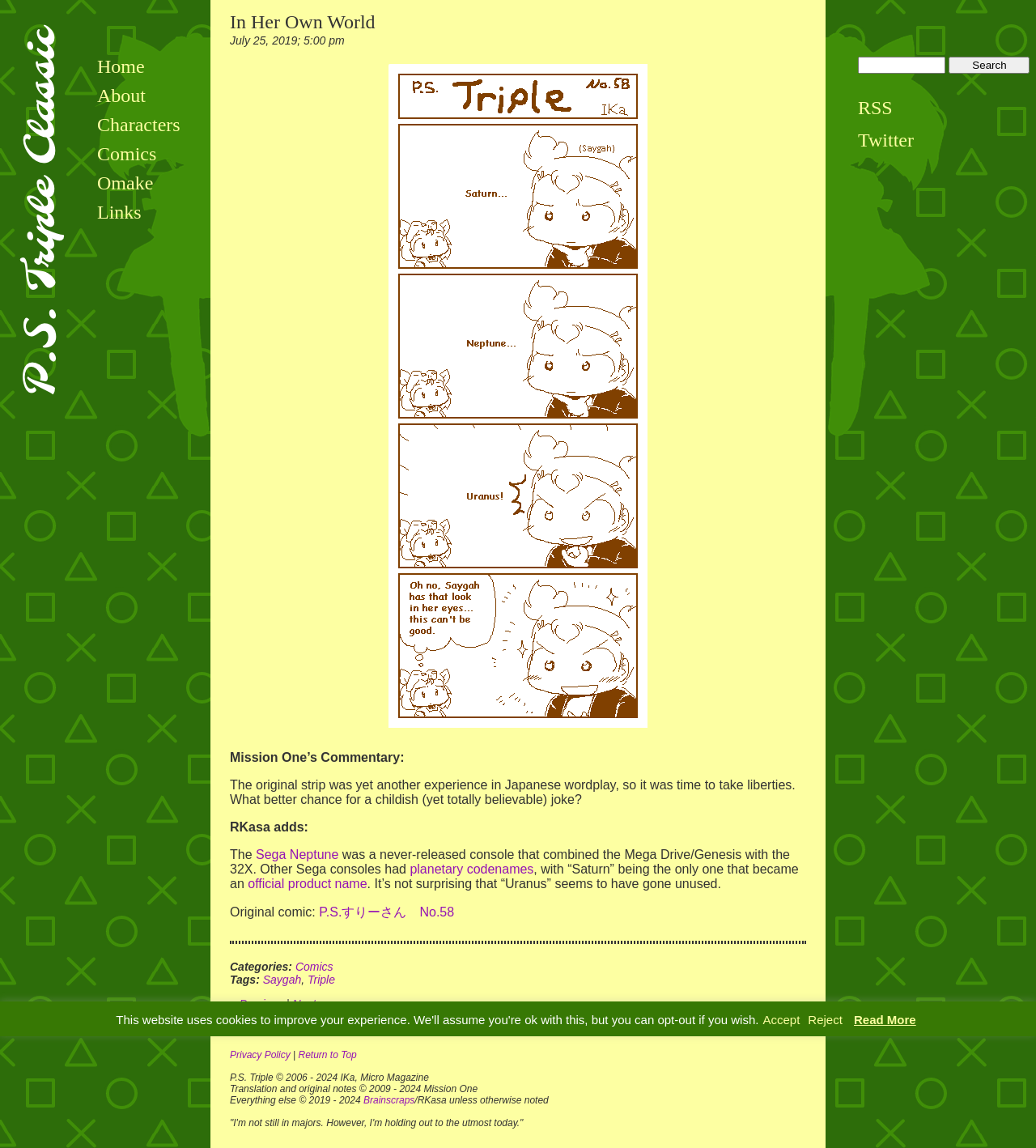Give the bounding box coordinates for the element described as: "RSS".

[0.828, 0.085, 0.861, 0.103]